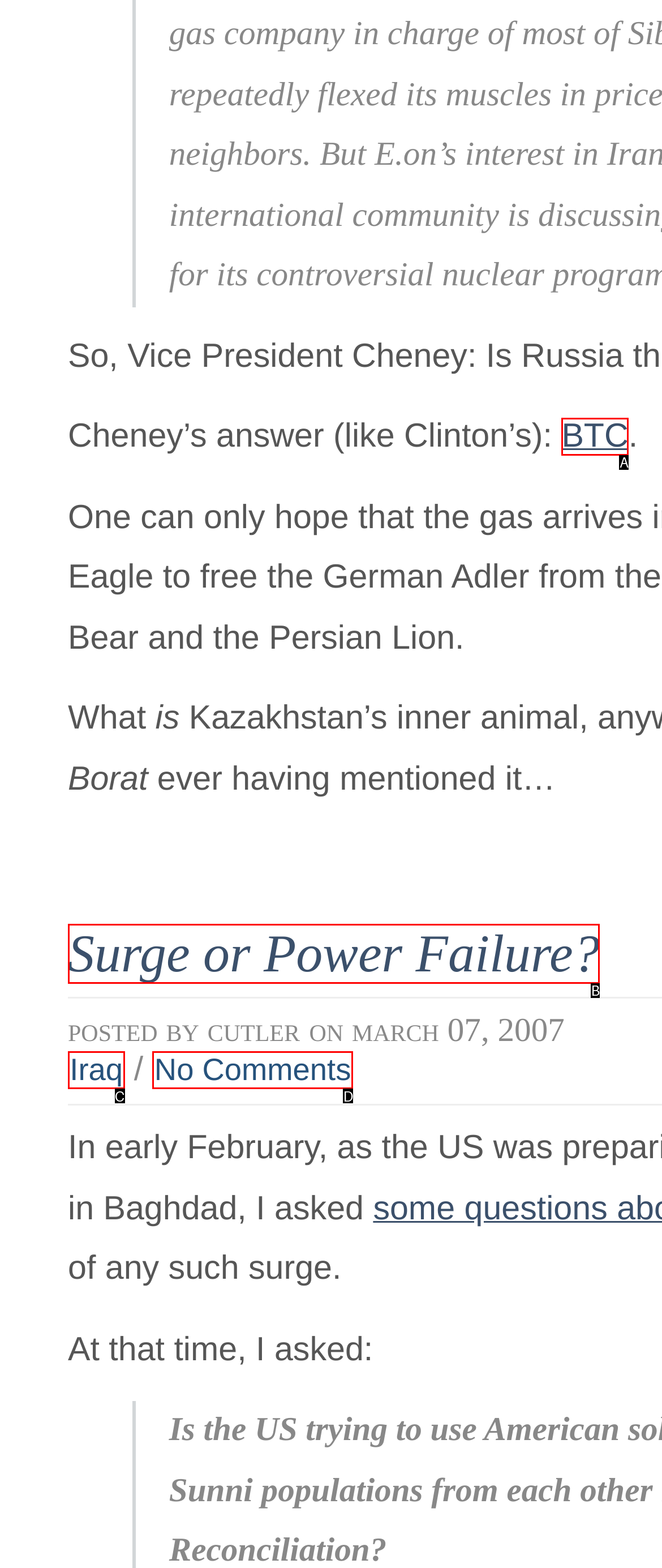Assess the description: Surge or Power Failure? and select the option that matches. Provide the letter of the chosen option directly from the given choices.

B